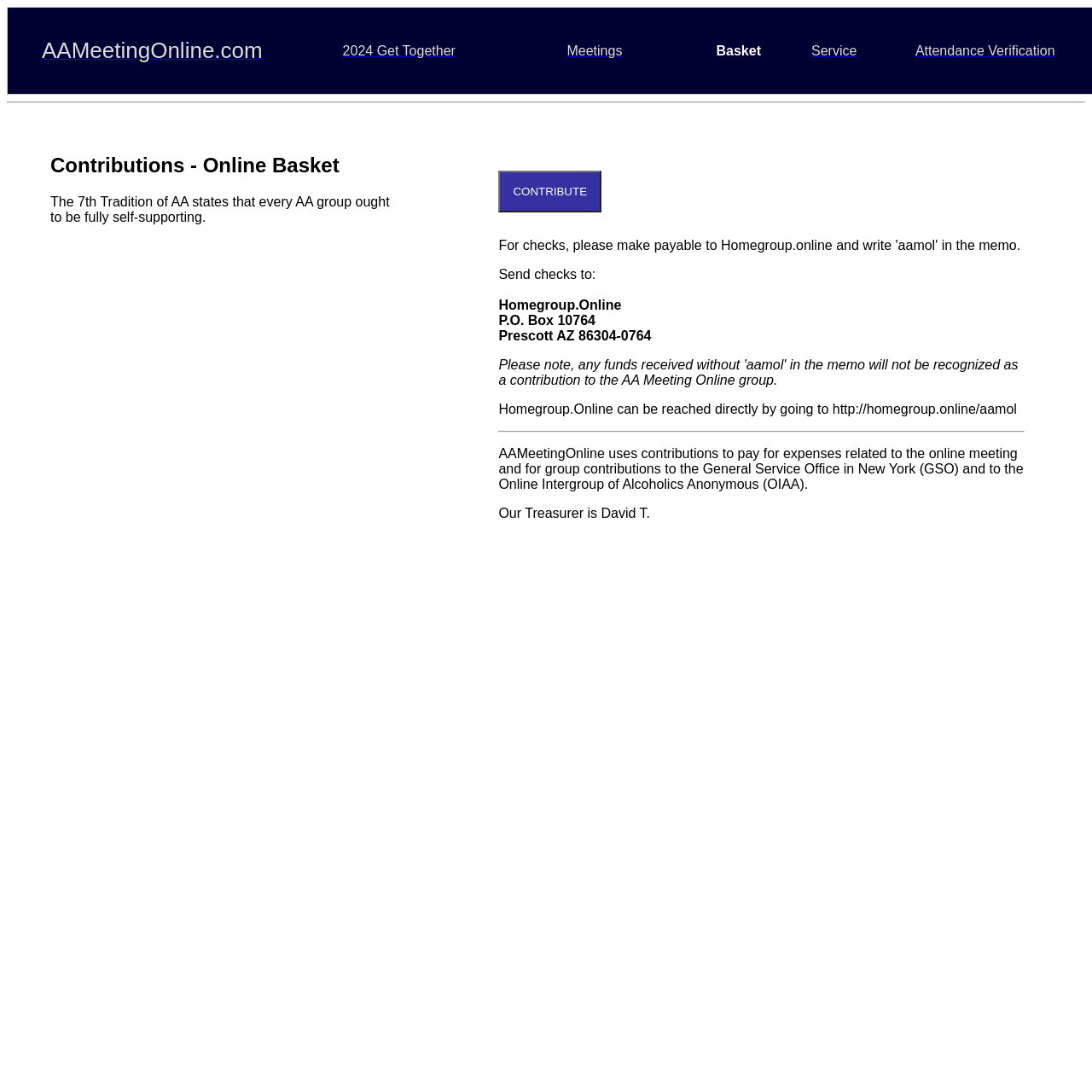From the webpage screenshot, predict the bounding box coordinates (top-left x, top-left y, bottom-right x, bottom-right y) for the UI element described here: Attendance Verification

[0.838, 0.039, 0.966, 0.053]